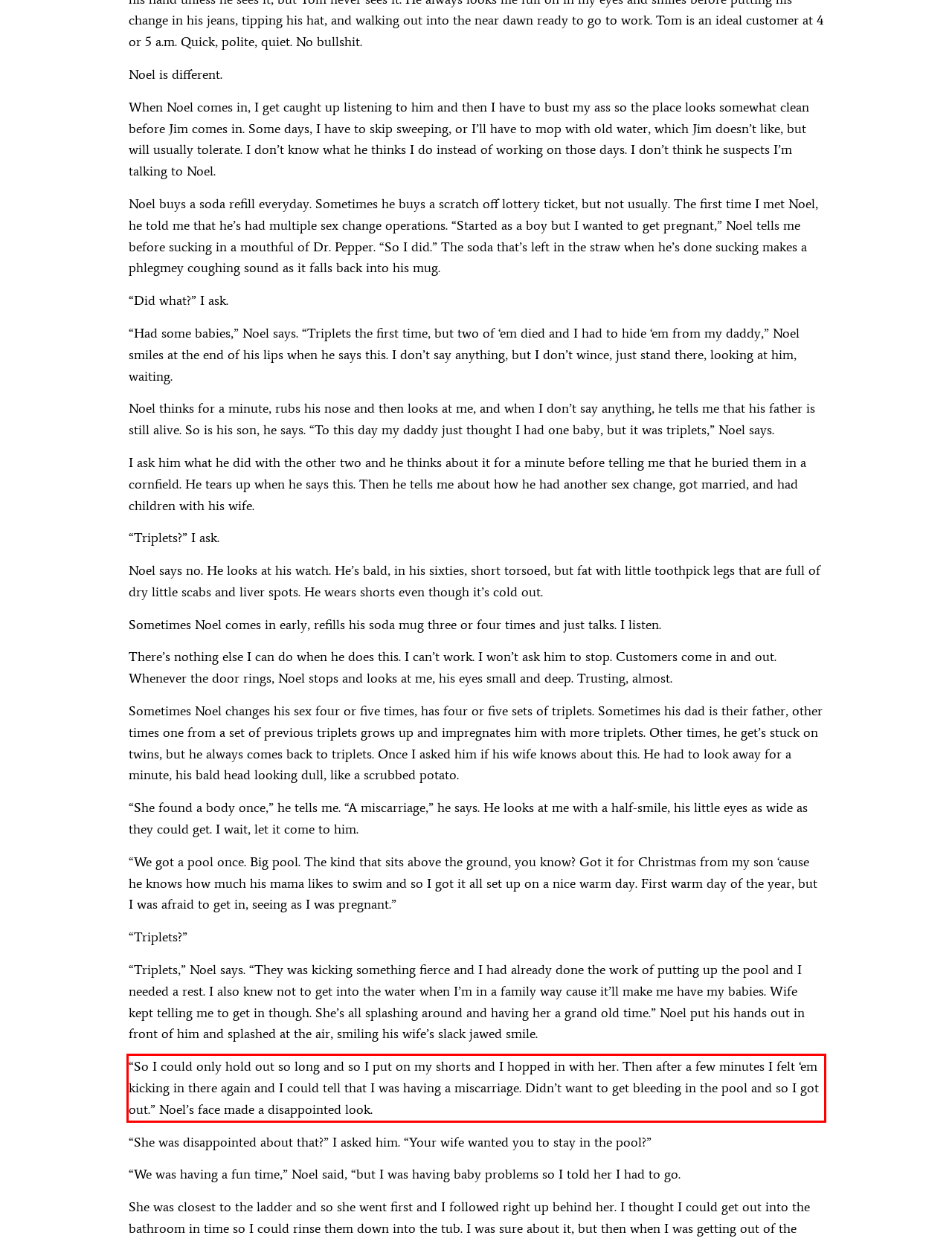Please identify and extract the text content from the UI element encased in a red bounding box on the provided webpage screenshot.

“So I could only hold out so long and so I put on my shorts and I hopped in with her. Then after a few minutes I felt ‘em kicking in there again and I could tell that I was having a miscarriage. Didn’t want to get bleeding in the pool and so I got out.” Noel’s face made a disappointed look.